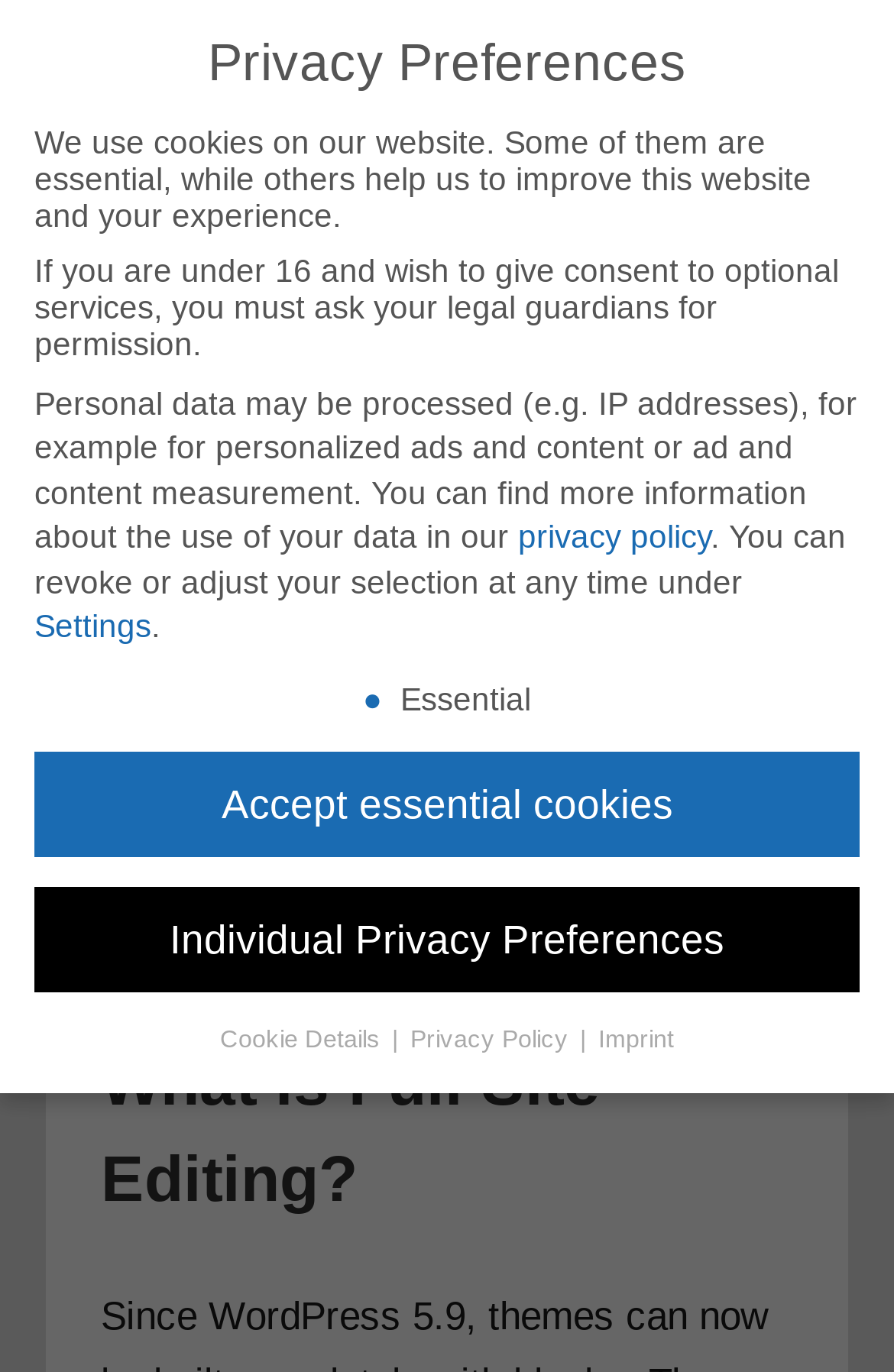Please examine the image and provide a detailed answer to the question: Who is the author of the article?

The webpage has a link 'Thomas' under the header section, which suggests that Thomas is the author of the article.